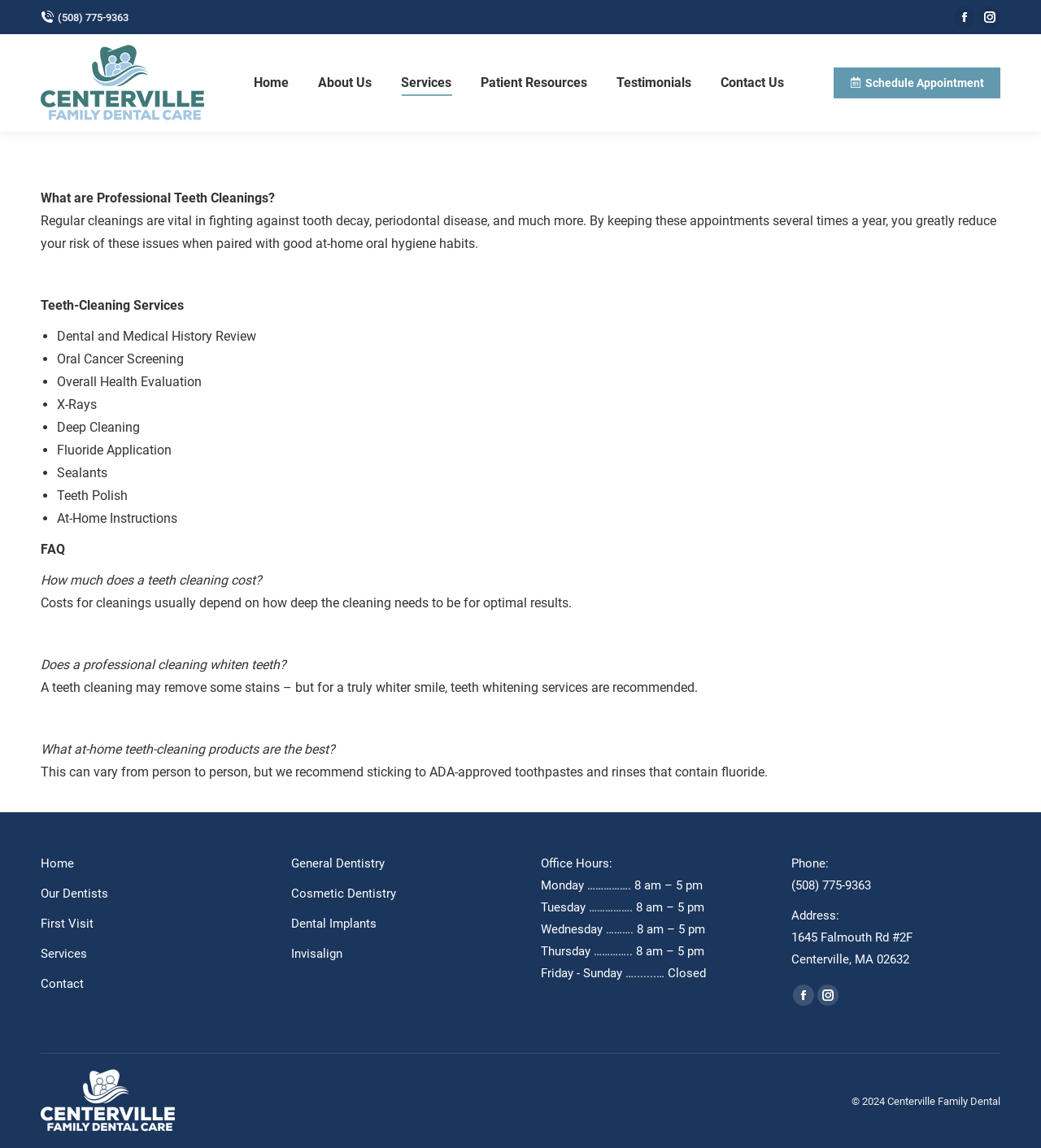Determine the bounding box coordinates for the element that should be clicked to follow this instruction: "Scroll to the top". The coordinates should be given as four float numbers between 0 and 1, in the format [left, top, right, bottom].

[0.961, 0.871, 0.992, 0.899]